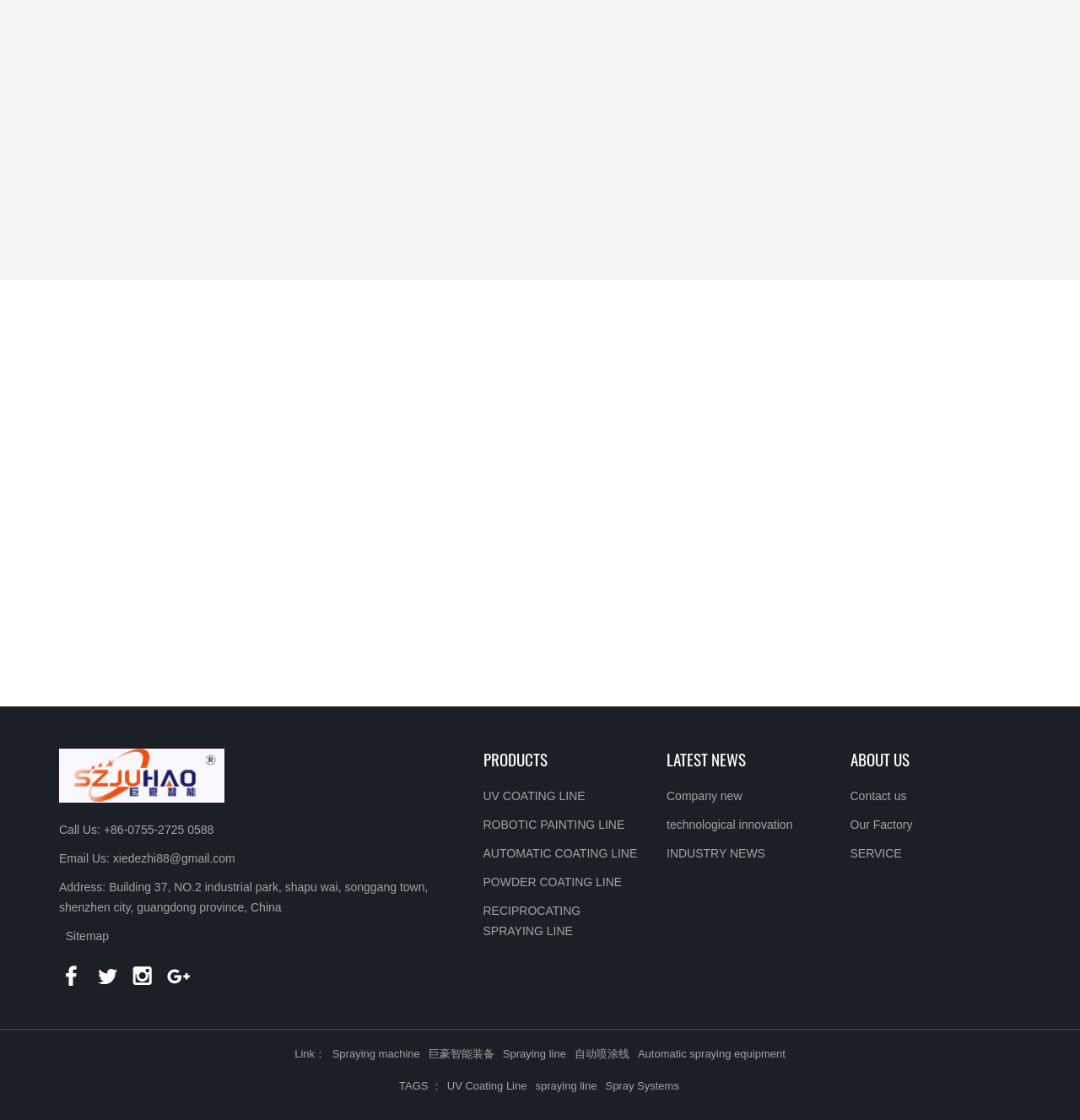Locate the bounding box coordinates of the element to click to perform the following action: 'Go to 'PRODUCTS''. The coordinates should be given as four float values between 0 and 1, in the form of [left, top, right, bottom].

[0.447, 0.667, 0.507, 0.688]